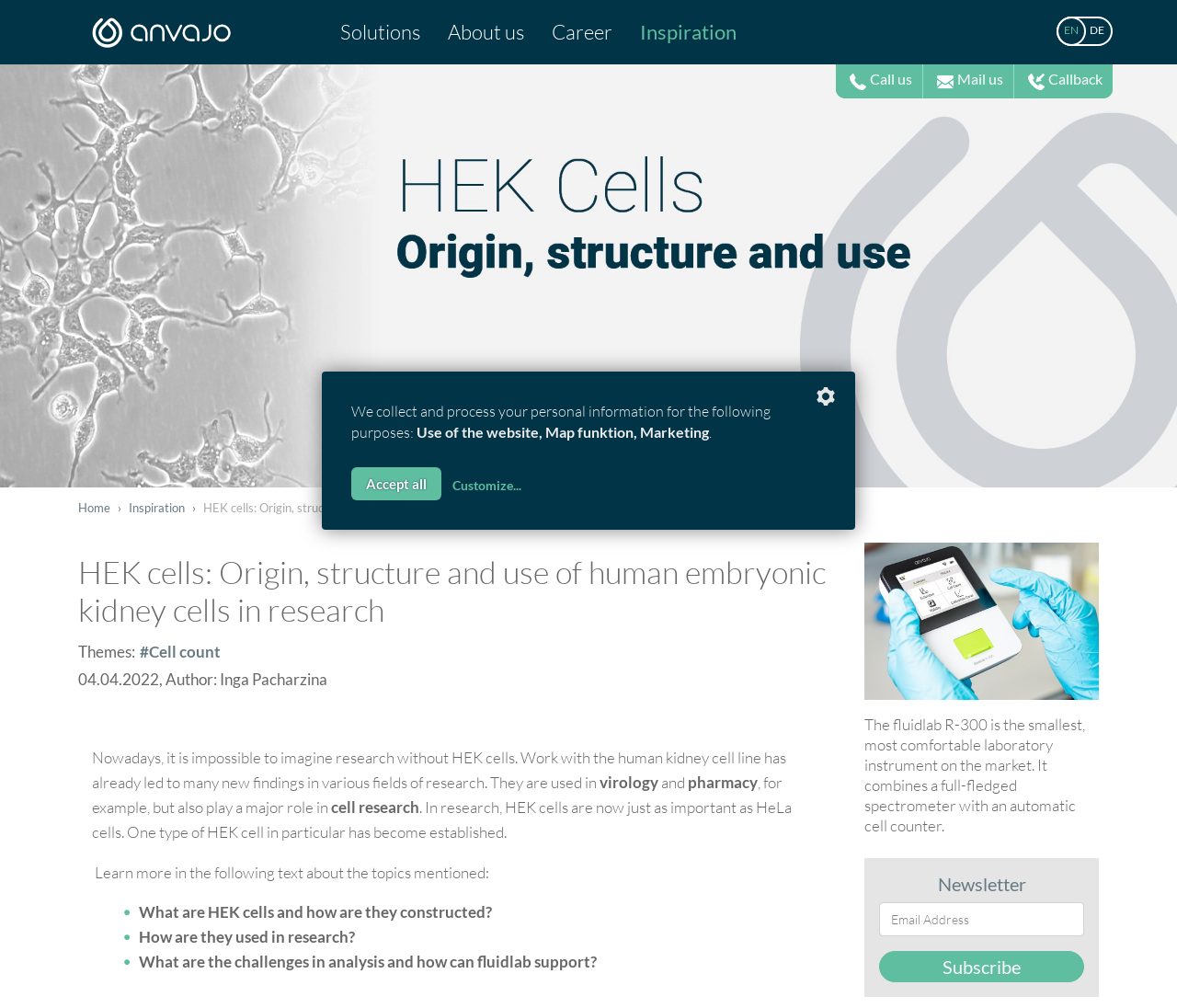Describe every aspect of the webpage comprehensively.

The webpage is about HEK cells, their origin, structure, and use in research. At the top, there is a navigation menu with links to "Solutions", "About us", "Career", and "Inspiration". On the top right, there are language options to switch between English and German. Below the navigation menu, there is a large image that spans the entire width of the page, with a heading "HEK cells: Origin, structure and use of human embryonic kidney cells in research" on top of it.

Below the image, there is a section with a brief introduction to HEK cells, mentioning their importance in research, particularly in virology and pharmacy, as well as cell research. This section also mentions the fluidlab, a tool that can analyze HEK cells more easily and quickly.

On the left side of the page, there are links to "Home" and "Inspiration", as well as a section with three questions related to HEK cells, such as "What are HEK cells and how are they constructed?" and "How are they used in research?". On the right side, there is an image of a laboratory instrument, the fluidlab R-300, with a description of its features.

Further down, there is a section with a heading "Newsletter" where users can enter their email address to subscribe. Below this section, there is a notice about the collection and processing of personal information for the use of the website, map function, and marketing purposes. Users can choose to accept all or customize their settings.

Throughout the page, there are several links to other sections or pages, including "Call us", "Mail us", and "Callback" at the top right, and "EN" and "DE" language options at the top right corner.